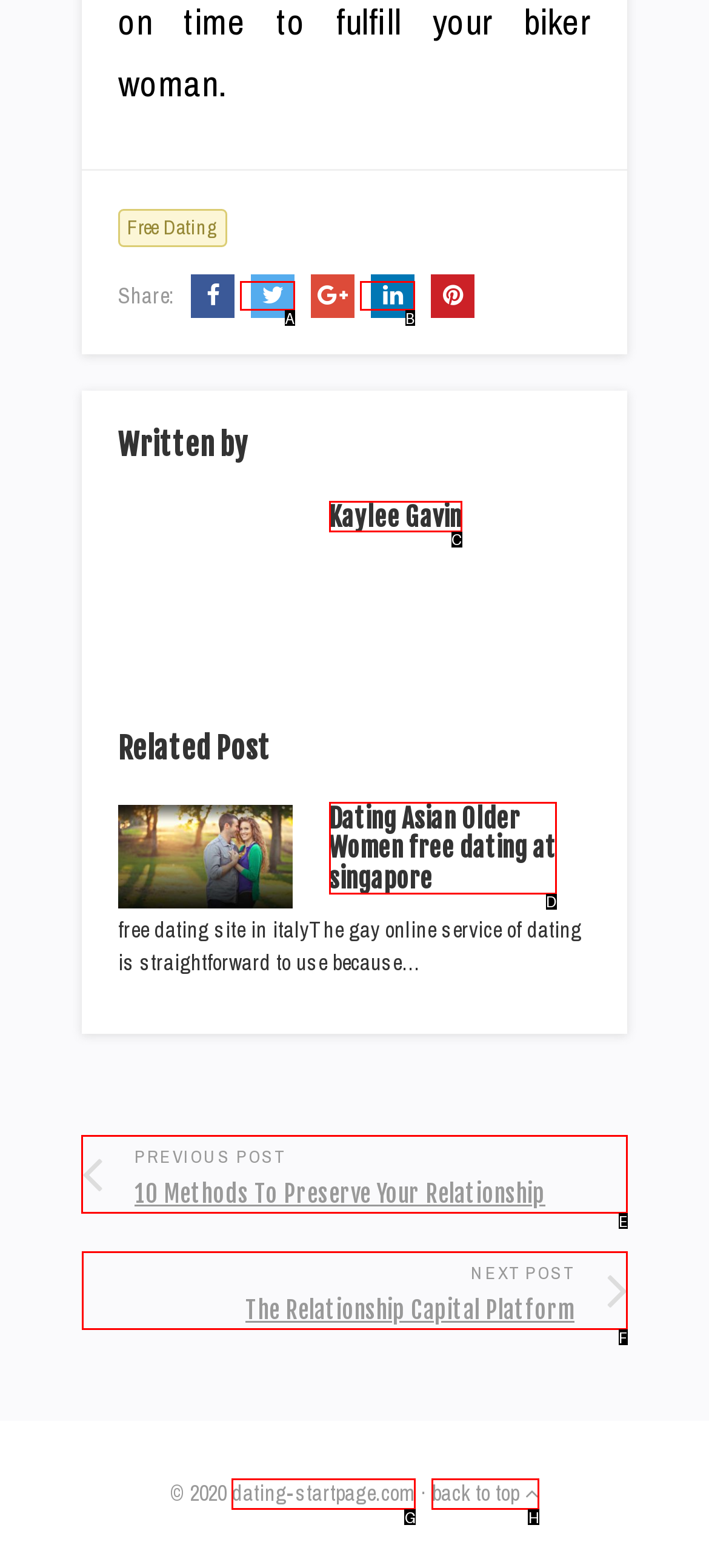Determine which UI element I need to click to achieve the following task: Go to the previous post Provide your answer as the letter of the selected option.

E